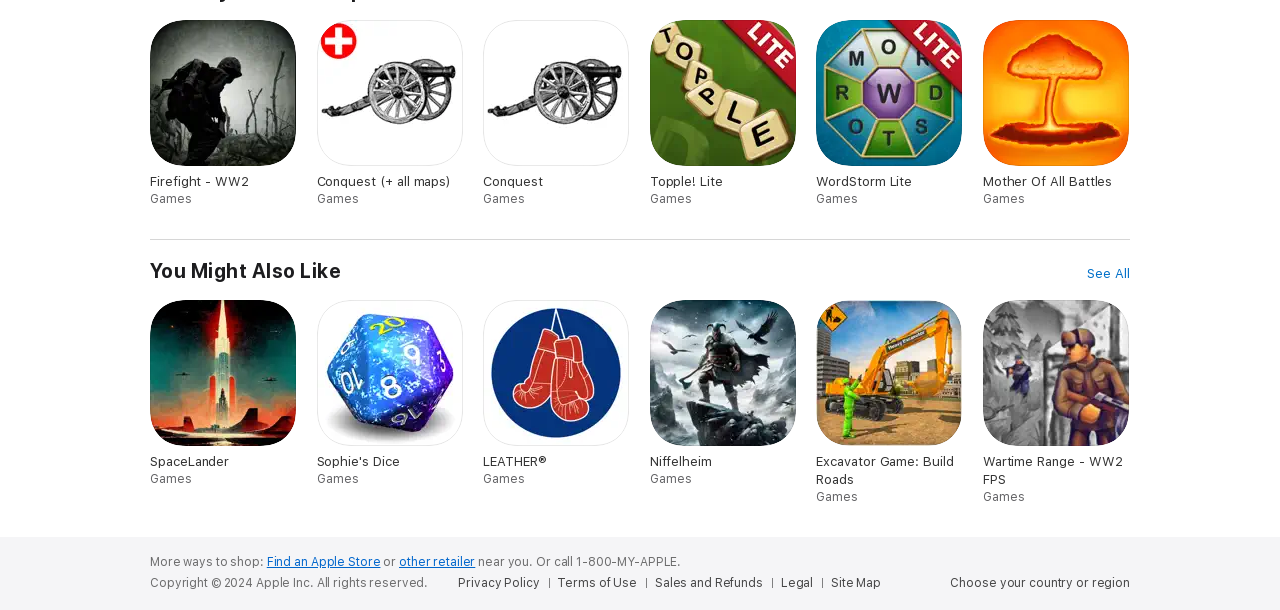Reply to the question with a brief word or phrase: What is the copyright year mentioned on the webpage?

2024